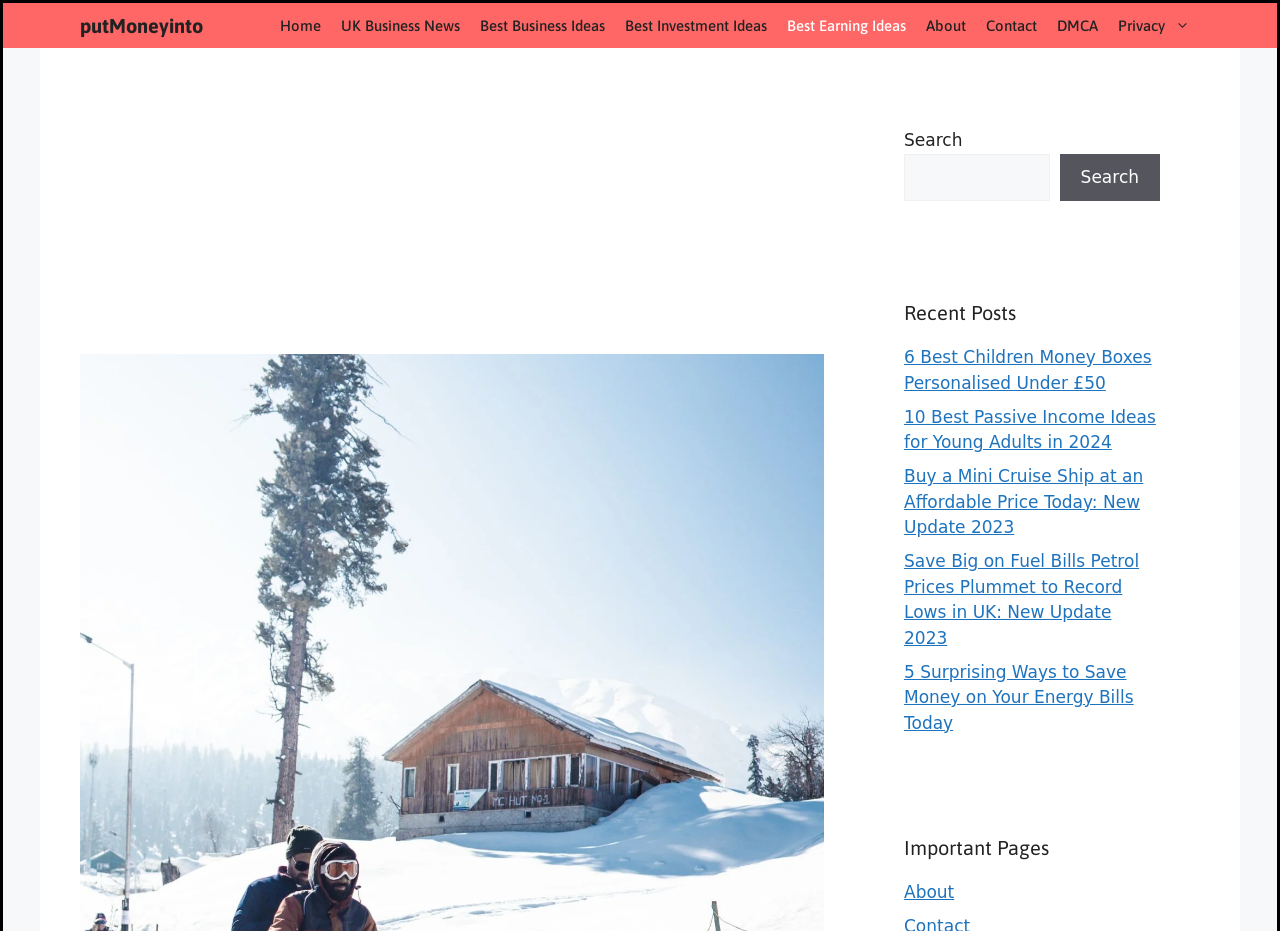Give an in-depth explanation of the webpage layout and content.

This webpage is about Snow Bike Insurance, providing coverage for Snow Bikes or Snowmobiles at the lowest rates on the market. At the top-left corner, there is a "Skip to content" link. Next to it, a banner with the site's name "putMoneyinto" is displayed. 

Below the banner, a primary navigation menu is situated, containing links to various pages such as "Home", "UK Business News", "Best Business Ideas", "Best Investment Ideas", "Best Earning Ideas", "About", "Contact", "DMCA", and "Privacy". 

On the right side of the page, there are two complementary sections. The first section contains a search bar with a "Search" button, allowing users to search for content on the site. 

The second complementary section is dedicated to recent posts and important pages. It features a heading "Recent Posts" followed by six links to recent articles, including "6 Best Children Money Boxes Personalised Under £50", "10 Best Passive Income Ideas for Young Adults in 2024", and others. Below these links, a heading "Important Pages" is displayed, with a single link to the "About" page.